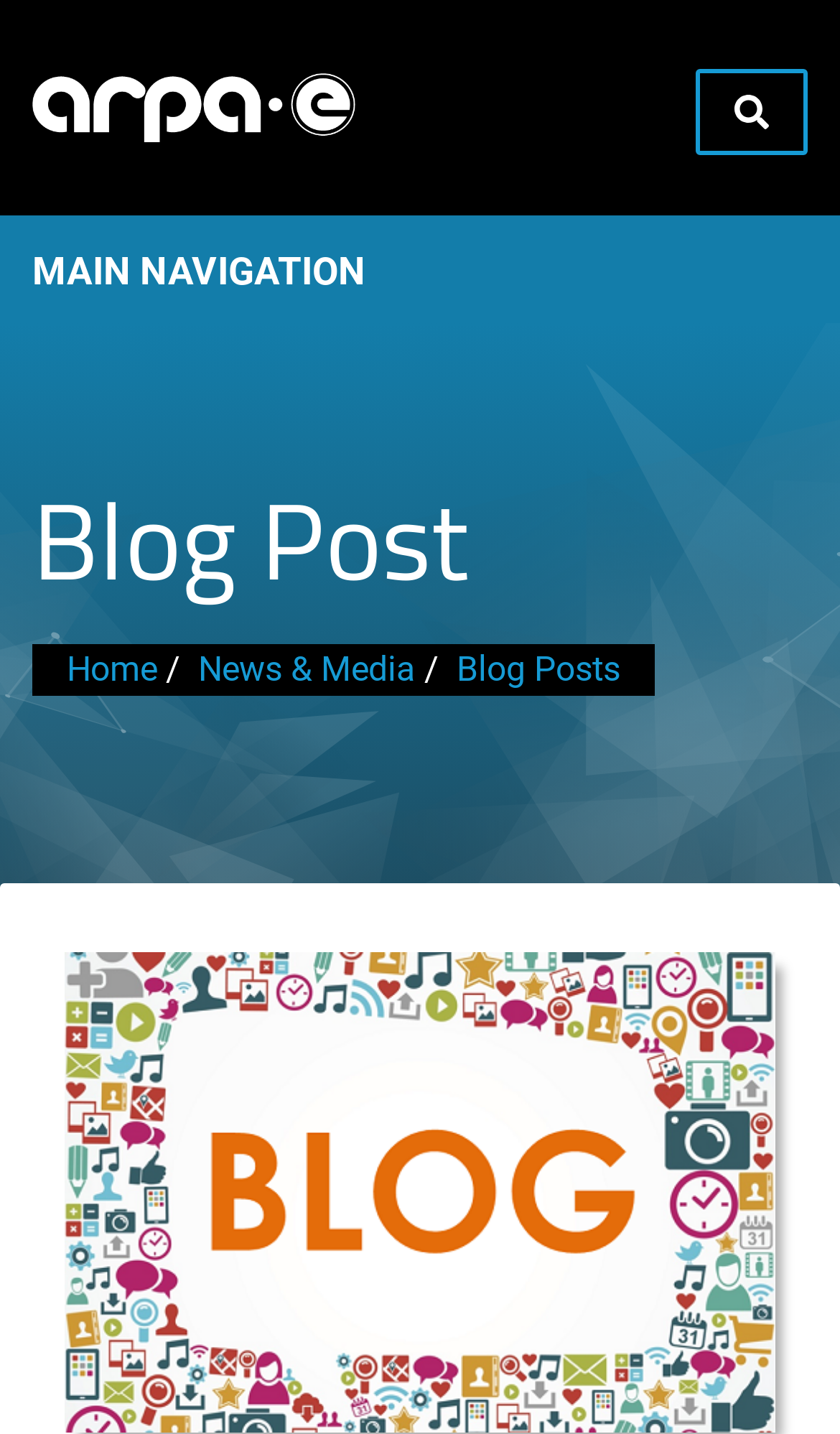Calculate the bounding box coordinates of the UI element given the description: "News & Media".

[0.236, 0.453, 0.495, 0.481]